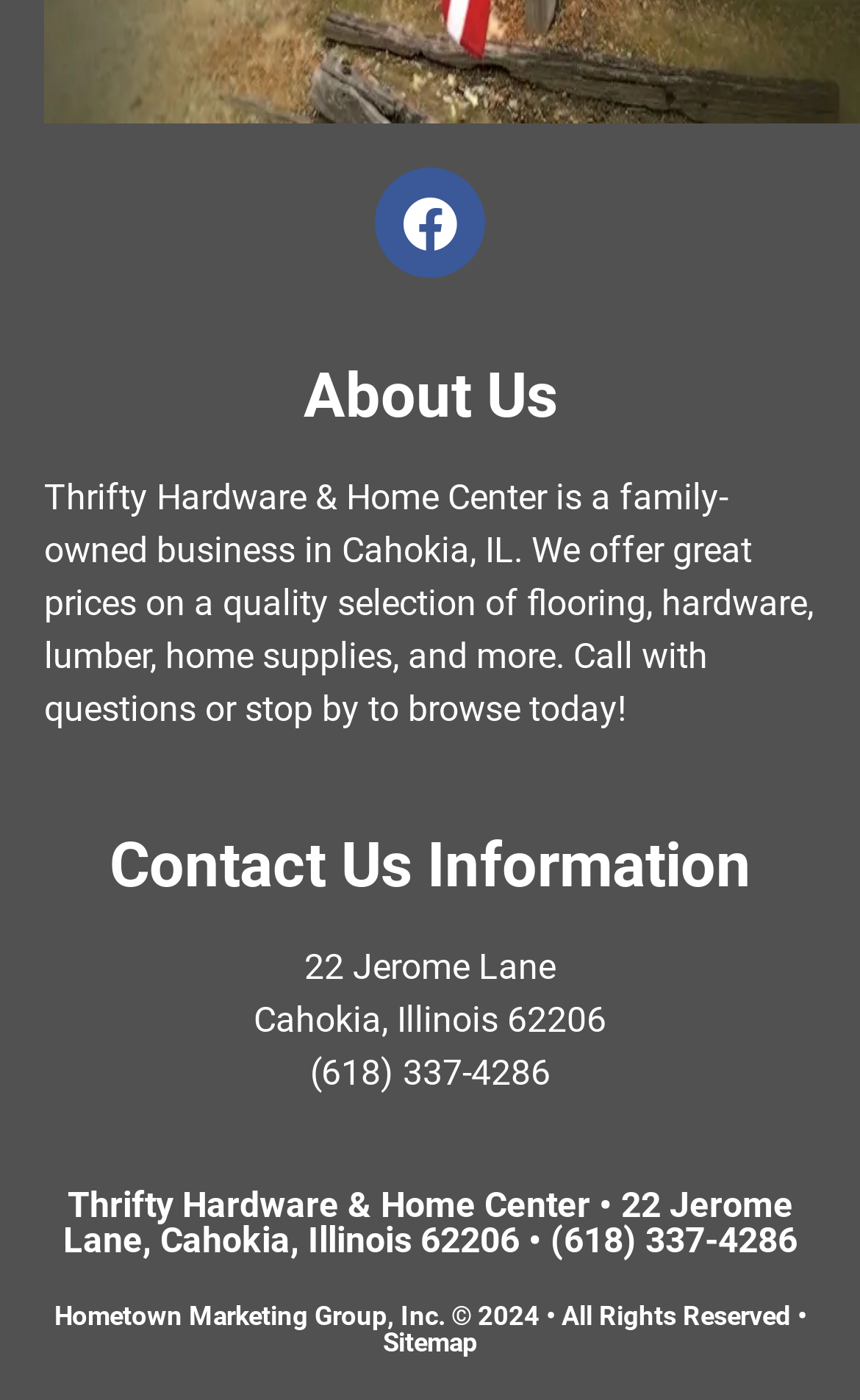Answer this question in one word or a short phrase: What is the phone number of Thrifty Hardware & Home Center?

(618) 337-4286